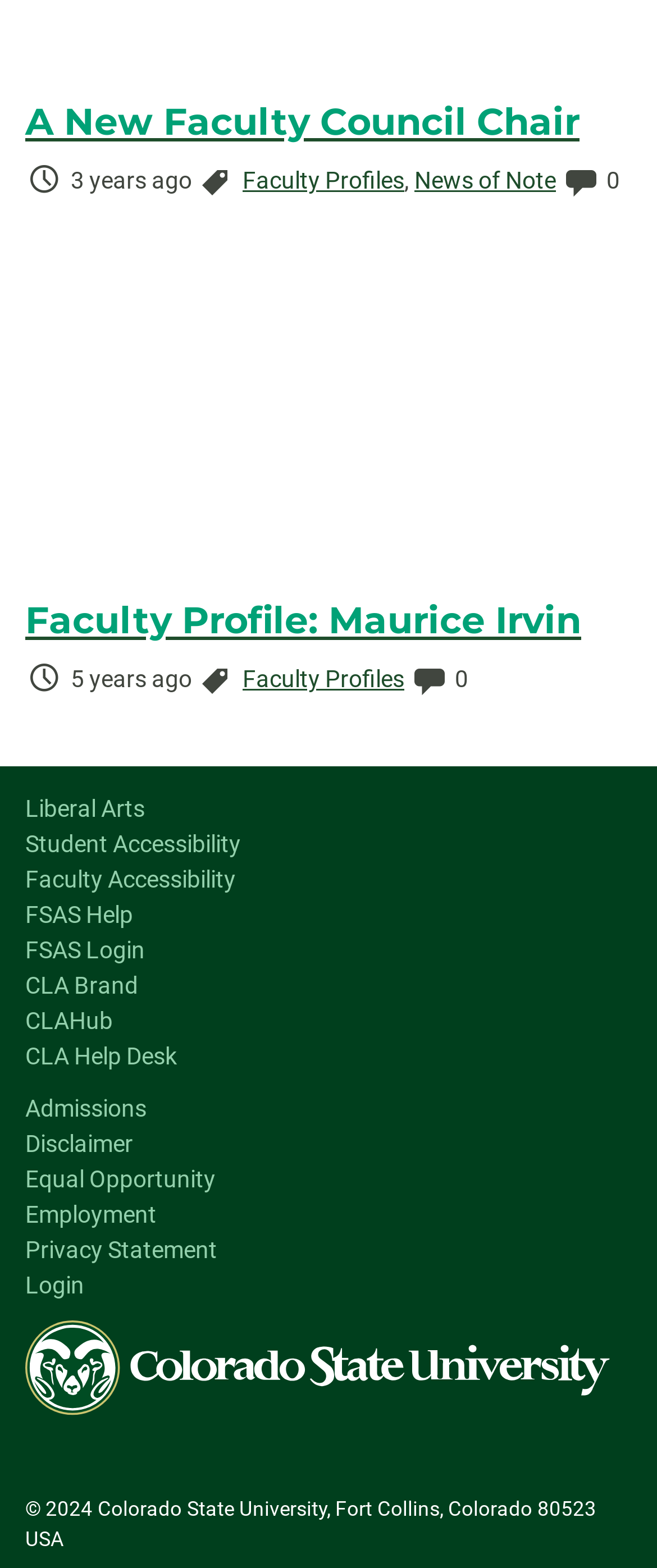Determine the bounding box coordinates of the area to click in order to meet this instruction: "Go to Colorado State University homepage".

[0.038, 0.842, 0.936, 0.905]